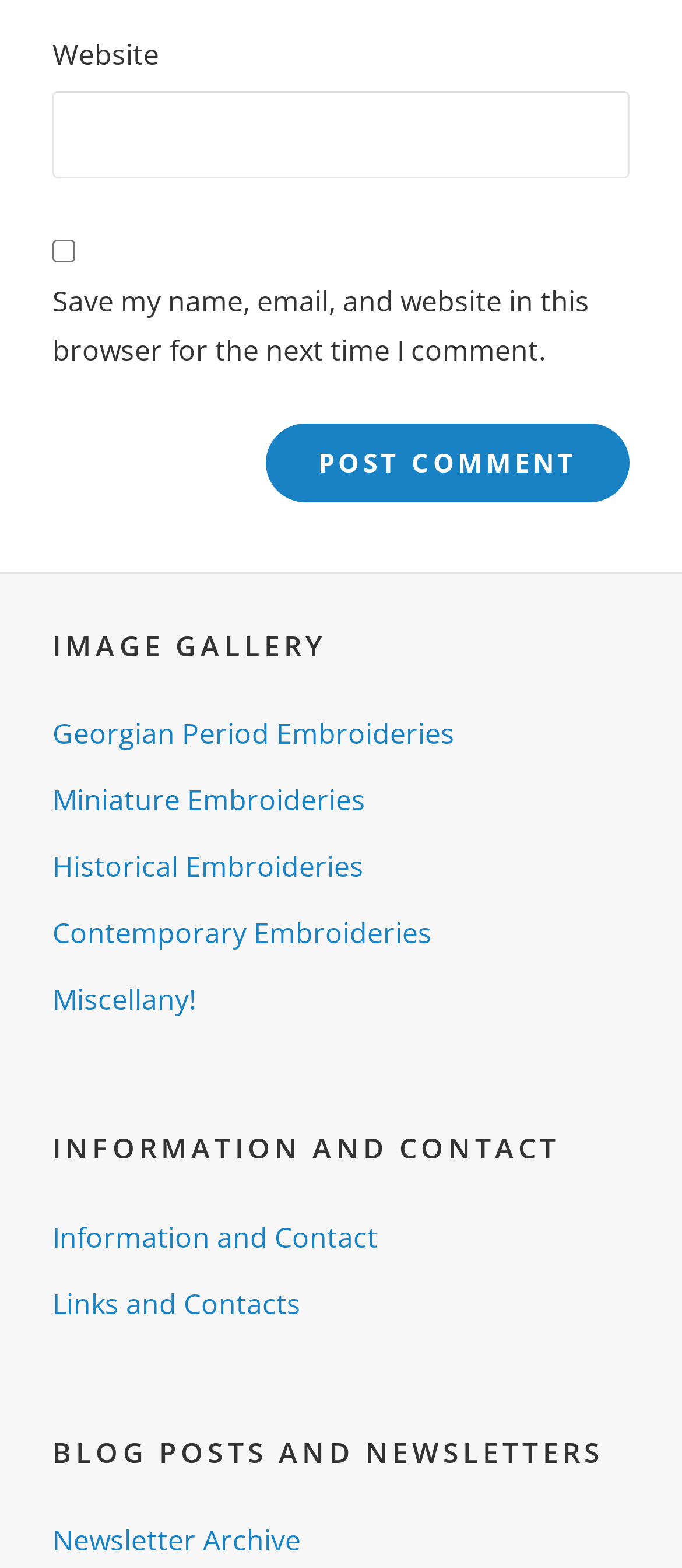How many links are available under the 'INFORMATION AND CONTACT' section?
Provide a detailed answer to the question, using the image to inform your response.

The 'INFORMATION AND CONTACT' section has two links: 'Information and Contact' and 'Links and Contacts', indicating that there are two links available under this section.